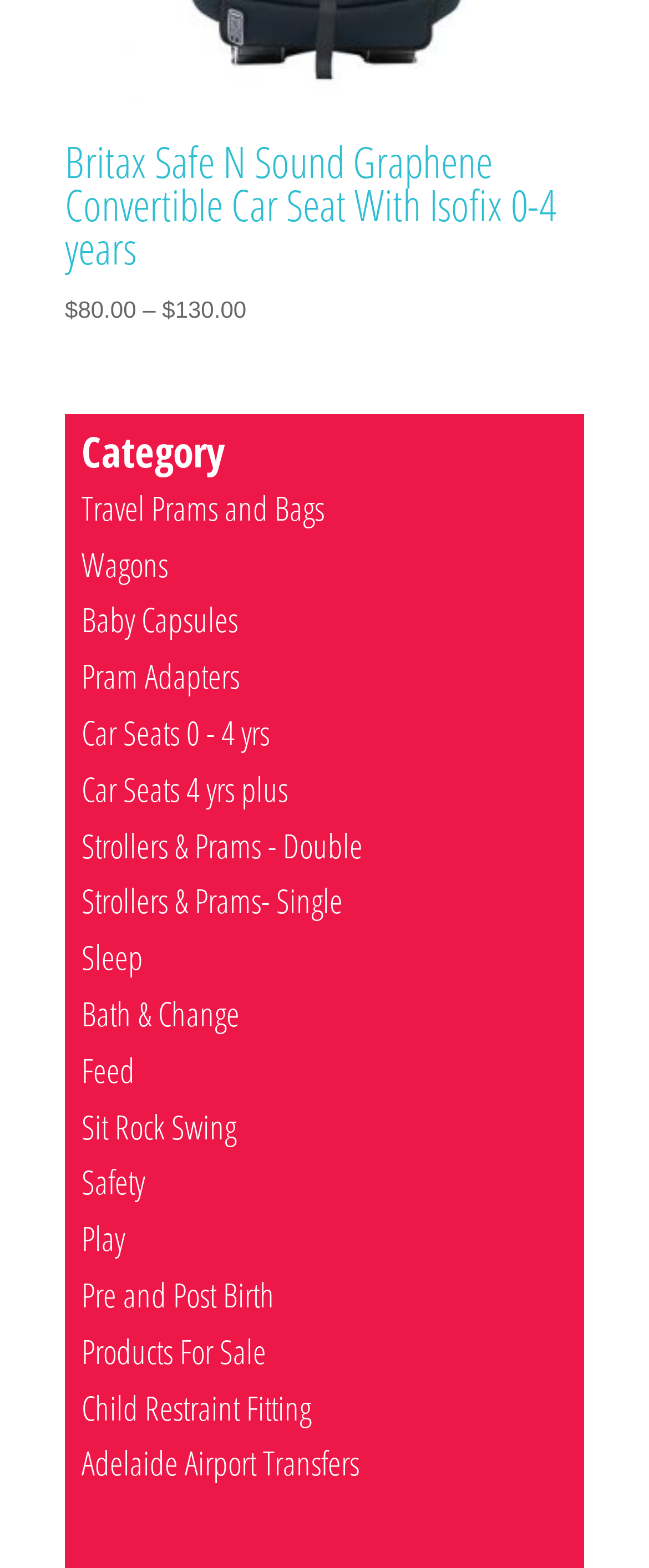Provide the bounding box coordinates for the UI element that is described as: "Sleep".

[0.126, 0.596, 0.221, 0.625]